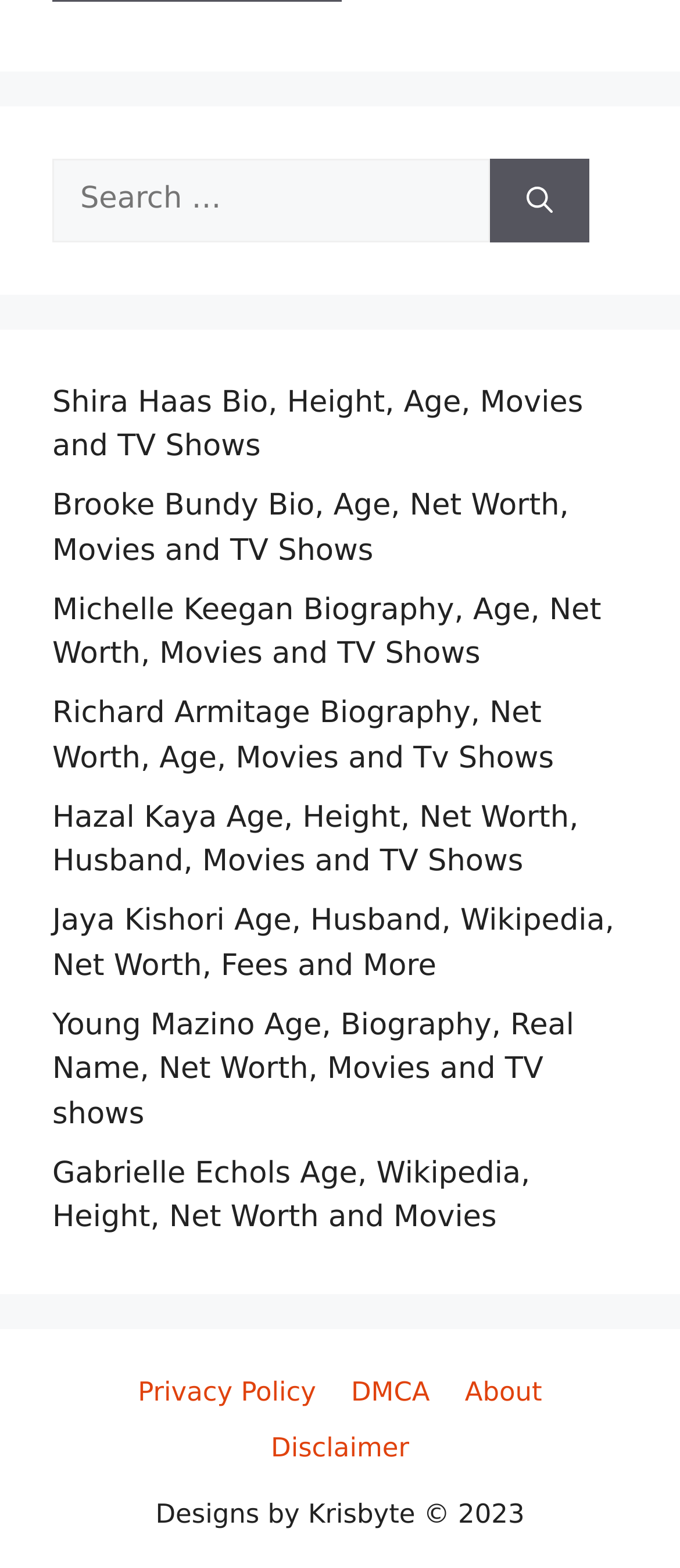Determine the bounding box coordinates (top-left x, top-left y, bottom-right x, bottom-right y) of the UI element described in the following text: parent_node: Search for: aria-label="Search"

[0.721, 0.102, 0.867, 0.154]